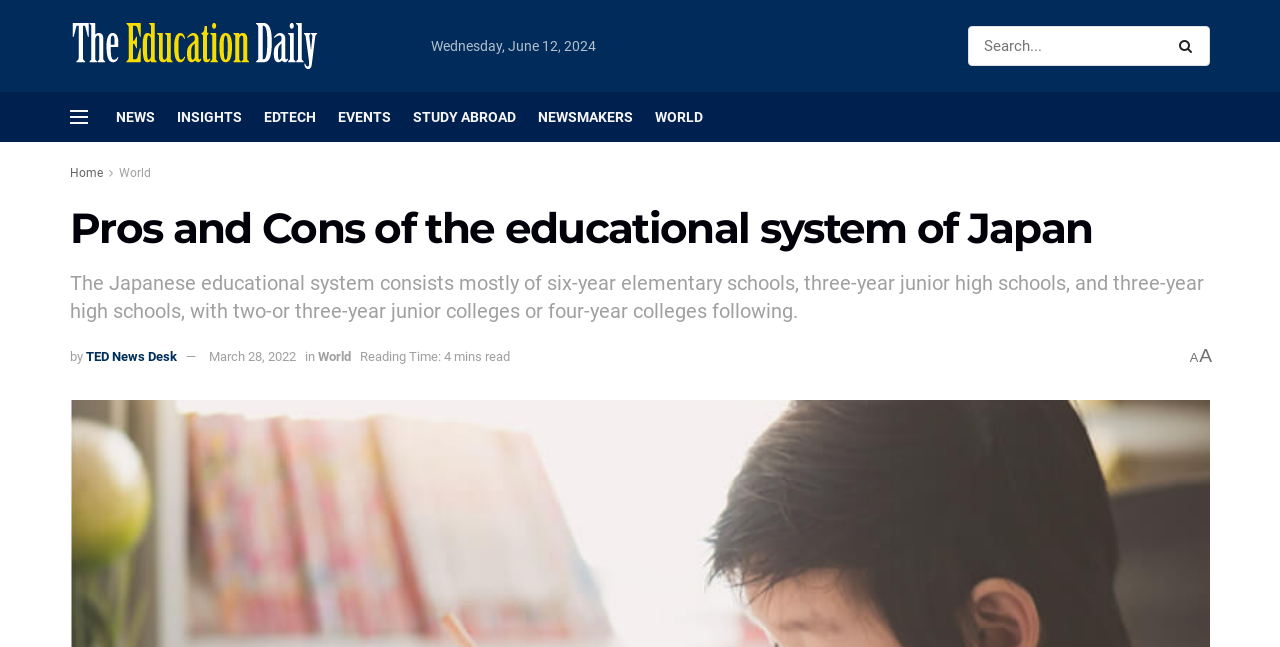Please identify the bounding box coordinates of the clickable element to fulfill the following instruction: "Check the latest news". The coordinates should be four float numbers between 0 and 1, i.e., [left, top, right, bottom].

[0.055, 0.17, 0.069, 0.192]